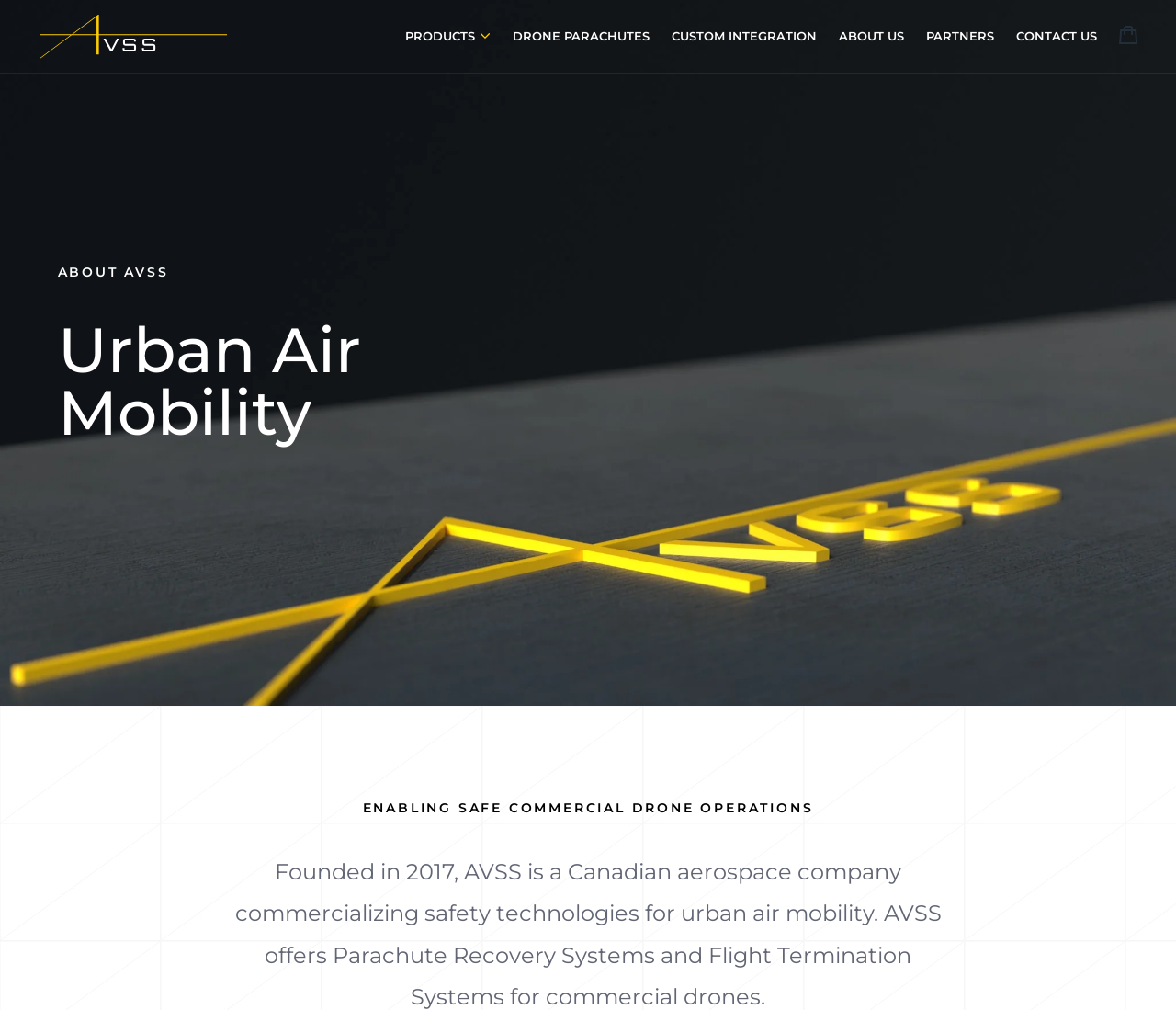Determine the bounding box coordinates of the clickable area required to perform the following instruction: "Click on the CASIO link". The coordinates should be represented as four float numbers between 0 and 1: [left, top, right, bottom].

None